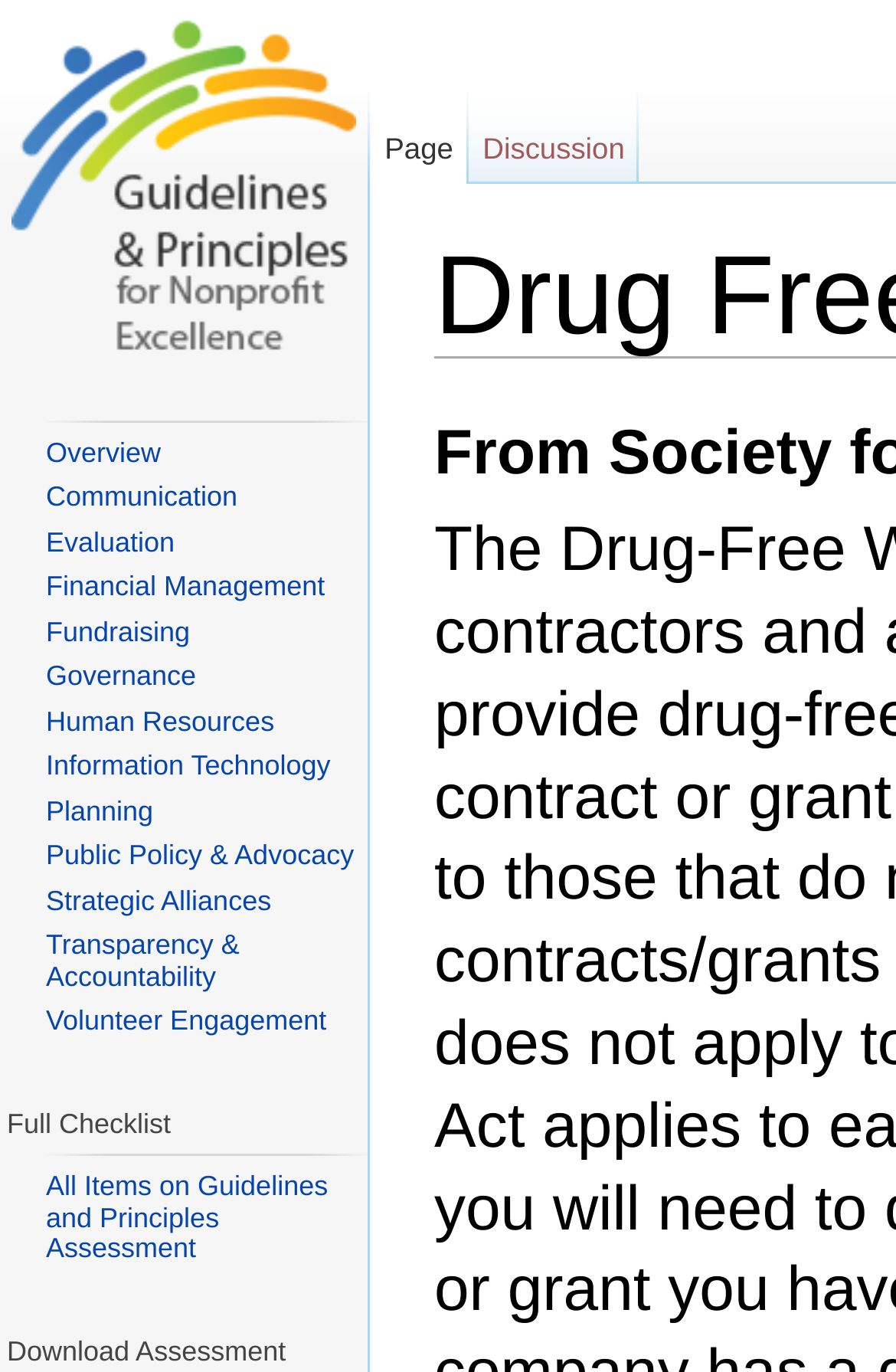Locate the primary heading on the webpage and return its text.

Drug Free Workplace Act of 1988